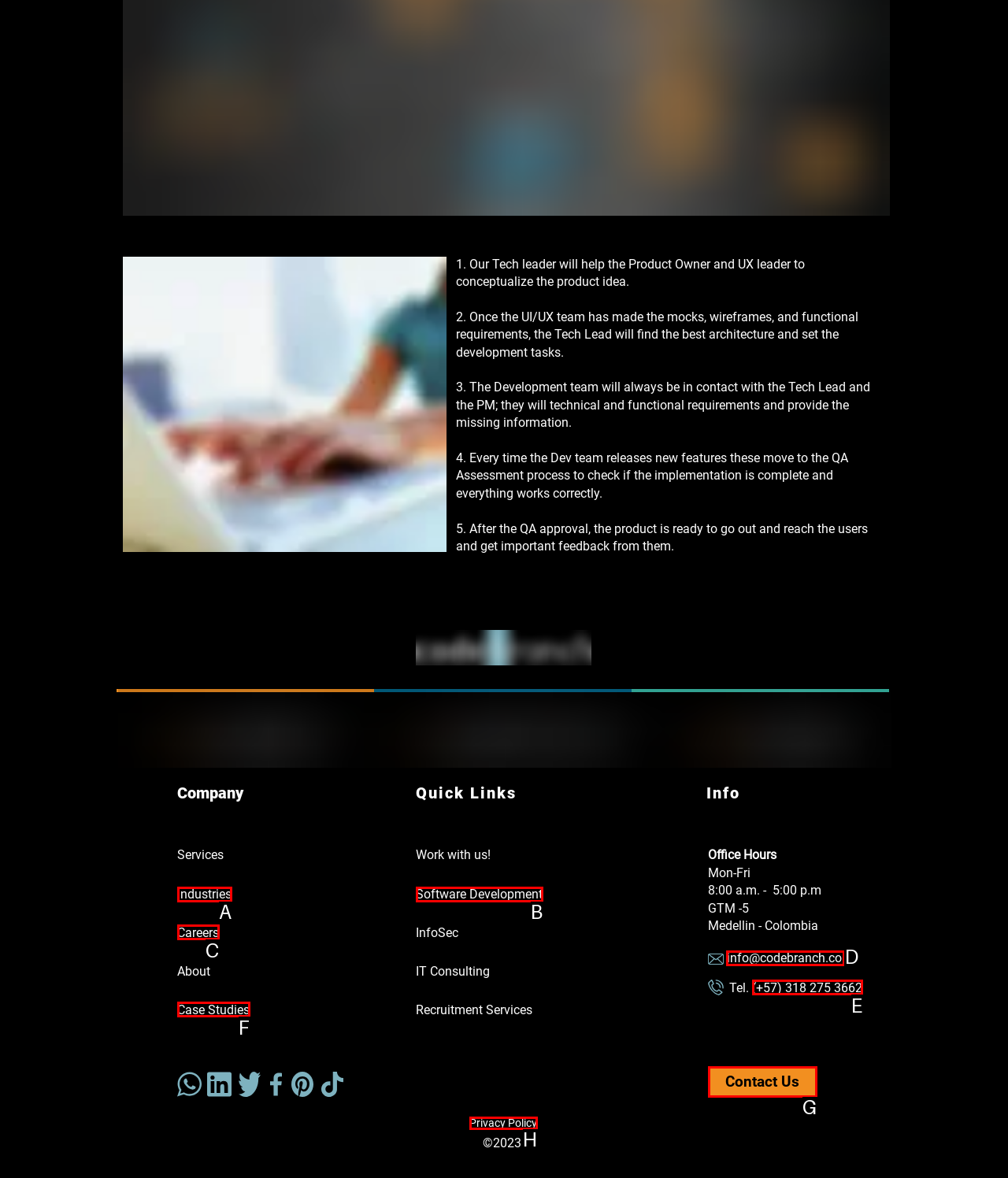Tell me which element should be clicked to achieve the following objective: Click the 'info@codebranch.co' link
Reply with the letter of the correct option from the displayed choices.

D